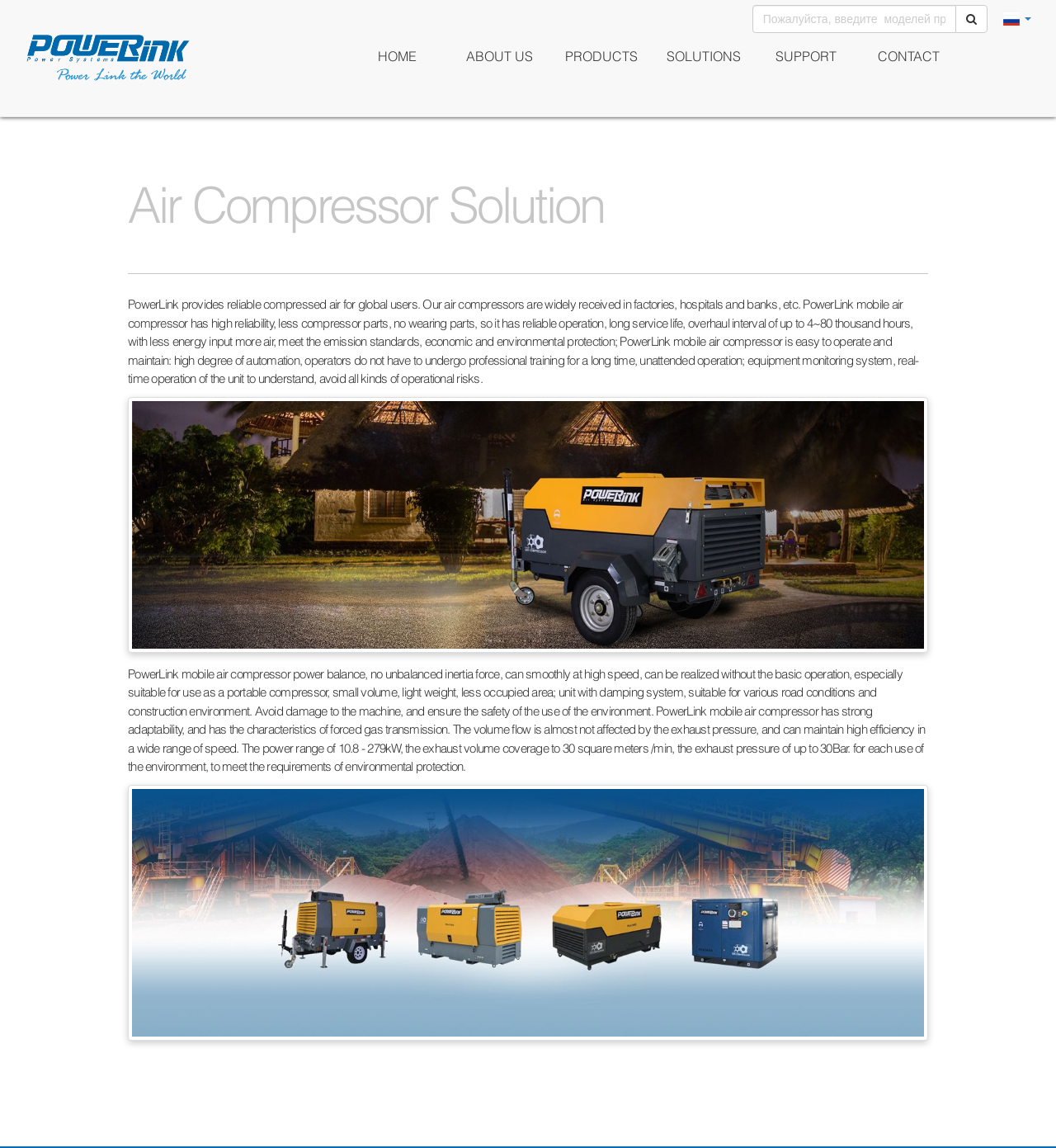Create a detailed narrative of the webpage’s visual and textual elements.

The webpage is about Air Compressor Solution provided by PowerLink Group. At the top left corner, there is a logo image and a link. The top navigation bar has six links: HOME, ABOUT US, PRODUCTS, SOLUTIONS, SUPPORT, and CONTACT, which are evenly spaced and horizontally aligned. 

On the right side of the navigation bar, there is a search bar with a textbox and a search button. Below the navigation bar, there is a main content section. The title "Air Compressor Solution" is prominently displayed in a large font size. 

The main content section is divided into three parts. The first part is a paragraph of text that describes the reliability and benefits of PowerLink's air compressors, including their high reliability, long service life, and environmental protection features. 

Below the text, there is an image that likely illustrates the air compressor product. The second part is another paragraph of text that highlights the power balance, adaptability, and performance features of PowerLink's mobile air compressor, including its ability to operate smoothly at high speed and maintain high efficiency in a wide range of speeds. 

Below this text, there is another image that likely showcases the product's features. Overall, the webpage provides a detailed introduction to PowerLink's air compressor solution, highlighting its benefits, features, and performance.